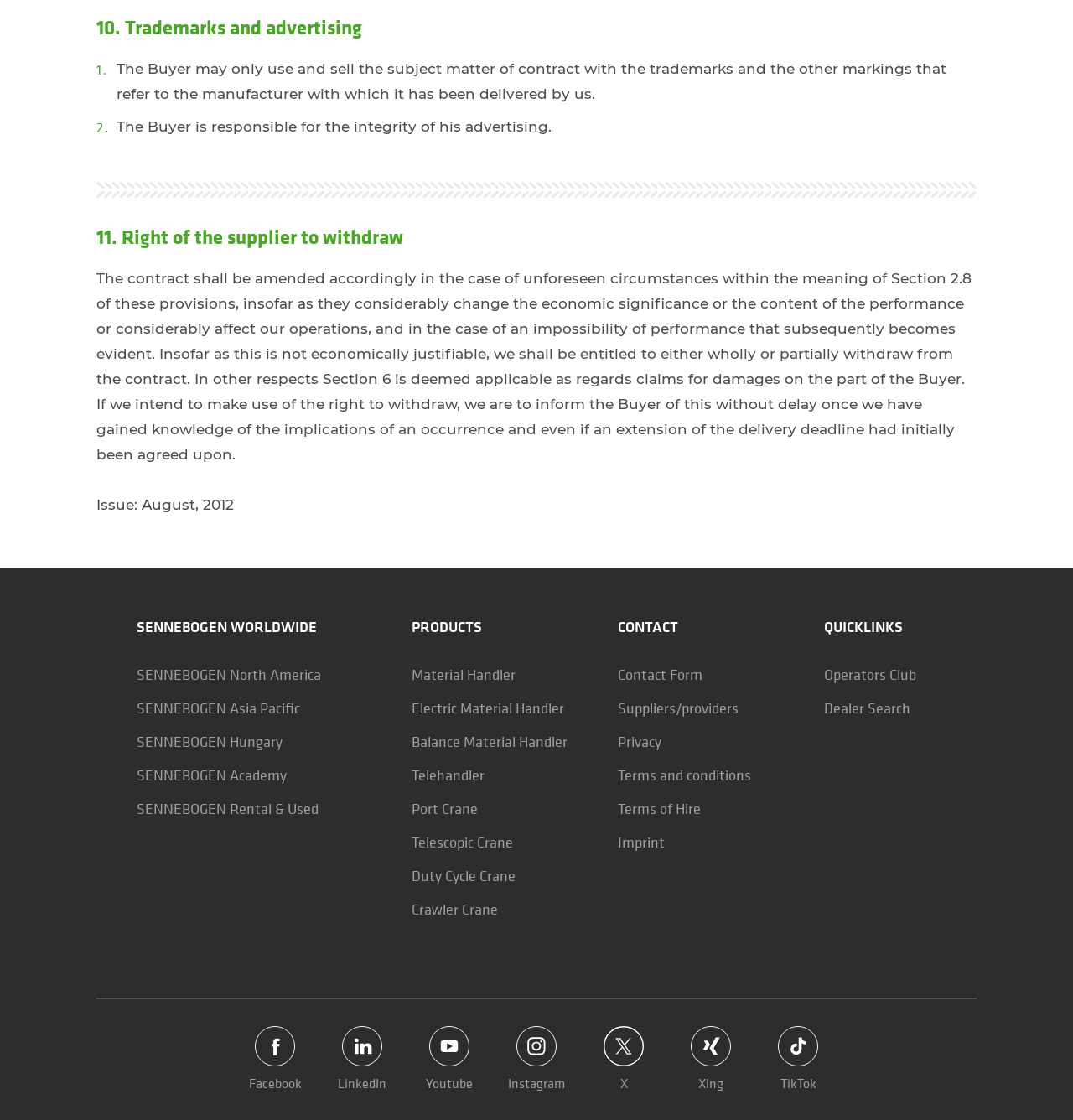Look at the image and write a detailed answer to the question: 
How many social media links are there?

I counted the number of social media links at the bottom of the page and found that there are 6 links: Facebook, LinkedIn, Youtube, Instagram, X, and Xing.